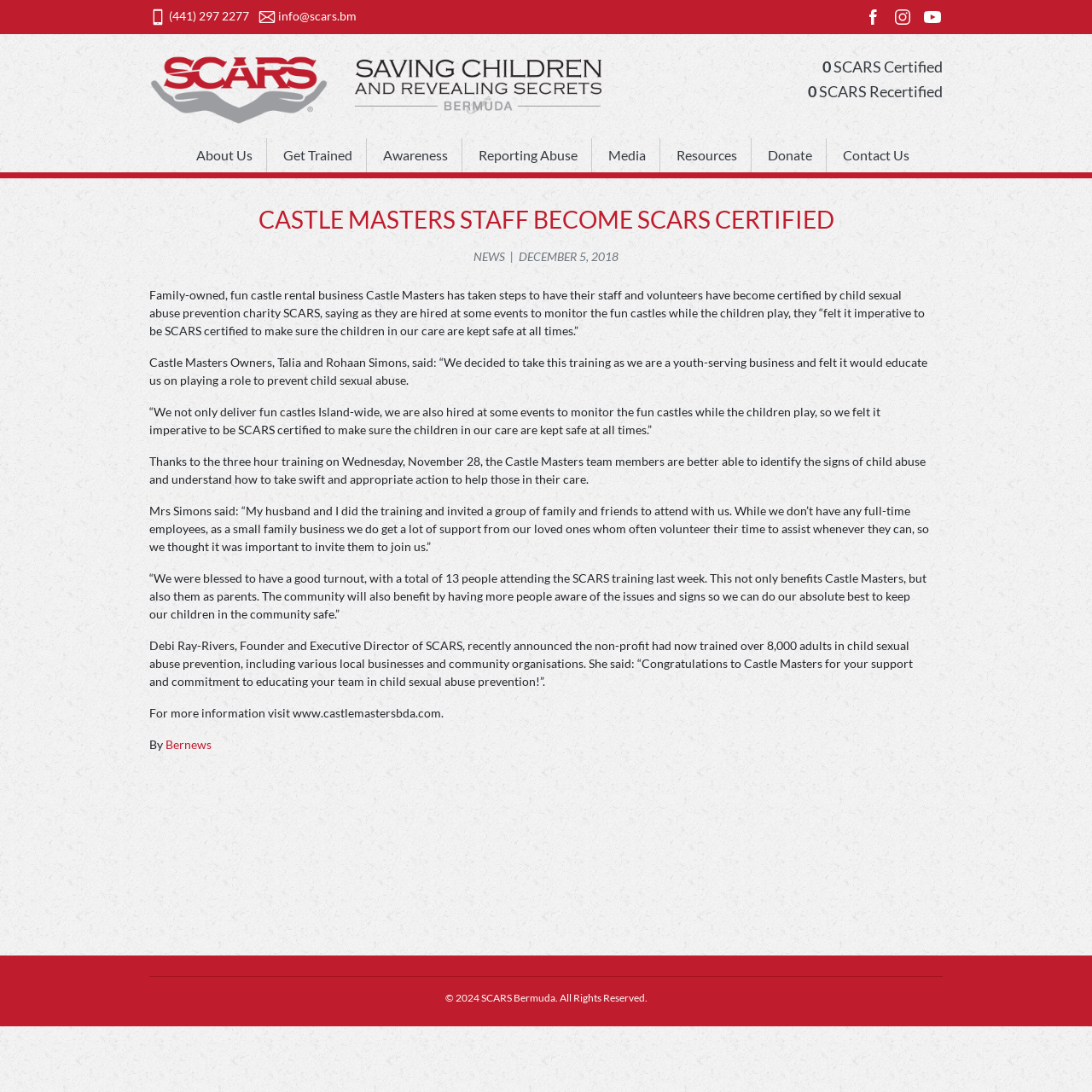Write a detailed summary of the webpage.

This webpage is about Castle Masters, a family-owned fun castle rental business, and their staff and volunteers becoming certified by SCARS, a child sexual abuse prevention charity. 

At the top of the page, there are three phone number links and three email links, each accompanied by a small image. Below these links, there is a larger image with the text "SCARS Bermuda" and a link to the organization's website.

The main content of the page is an article about Castle Masters' staff and volunteers becoming SCARS certified. The article is divided into several paragraphs, with headings and links scattered throughout. The text describes the reasons behind Castle Masters' decision to get certified, the training process, and the benefits of the certification. 

There are nine navigation links at the top of the page, including "About Us", "Get Trained", "Awareness", and "Donate". At the bottom of the page, there is a copyright notice with the year 2024 and the organization's name.